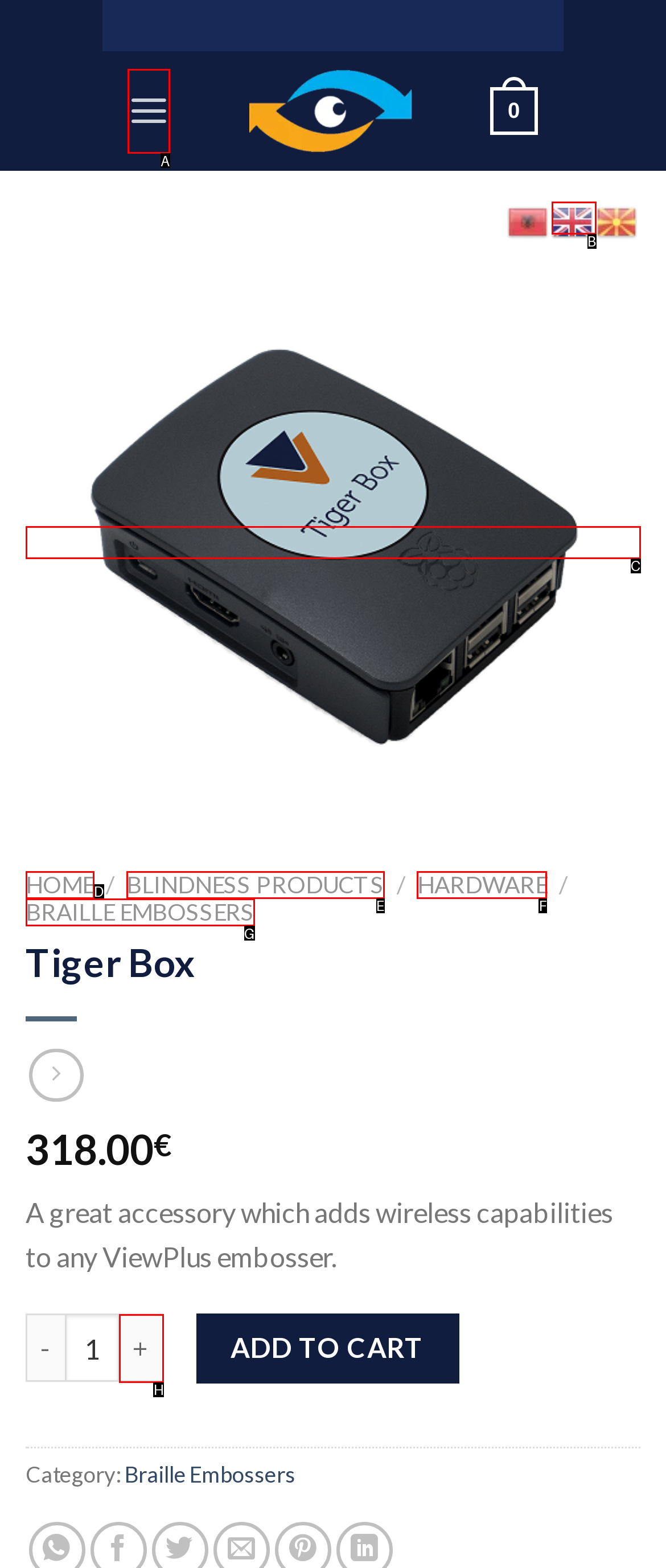Based on the choices marked in the screenshot, which letter represents the correct UI element to perform the task: Click on the 'Menu' link?

A